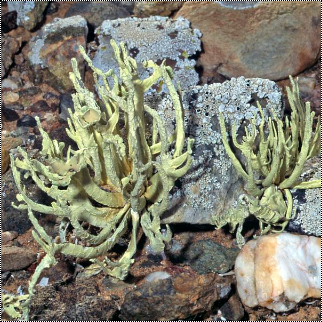Detail every significant feature and component of the image.

This image depicts the lichen species *Niebla homalea* (Ach.) Rundel & Bowler, belonging to the family Ramalinaceae. Characterized by its unique fruticose structure, the lichen showcases elongated, strap-like branches emerging from a holdfast, with a coloration that ranges from yellow-green to pale yellow. It typically thrives in the Greater Sonoran Desert region, where it plays an essential ecological role within cryptobiotic communities. The photograph captures its intricate details, highlighting the textured surfaces and branching patterns that contribute to its distinctive appearance. This lichen serves as an important indicator of environmental health and biodiversity in its natural habitat.